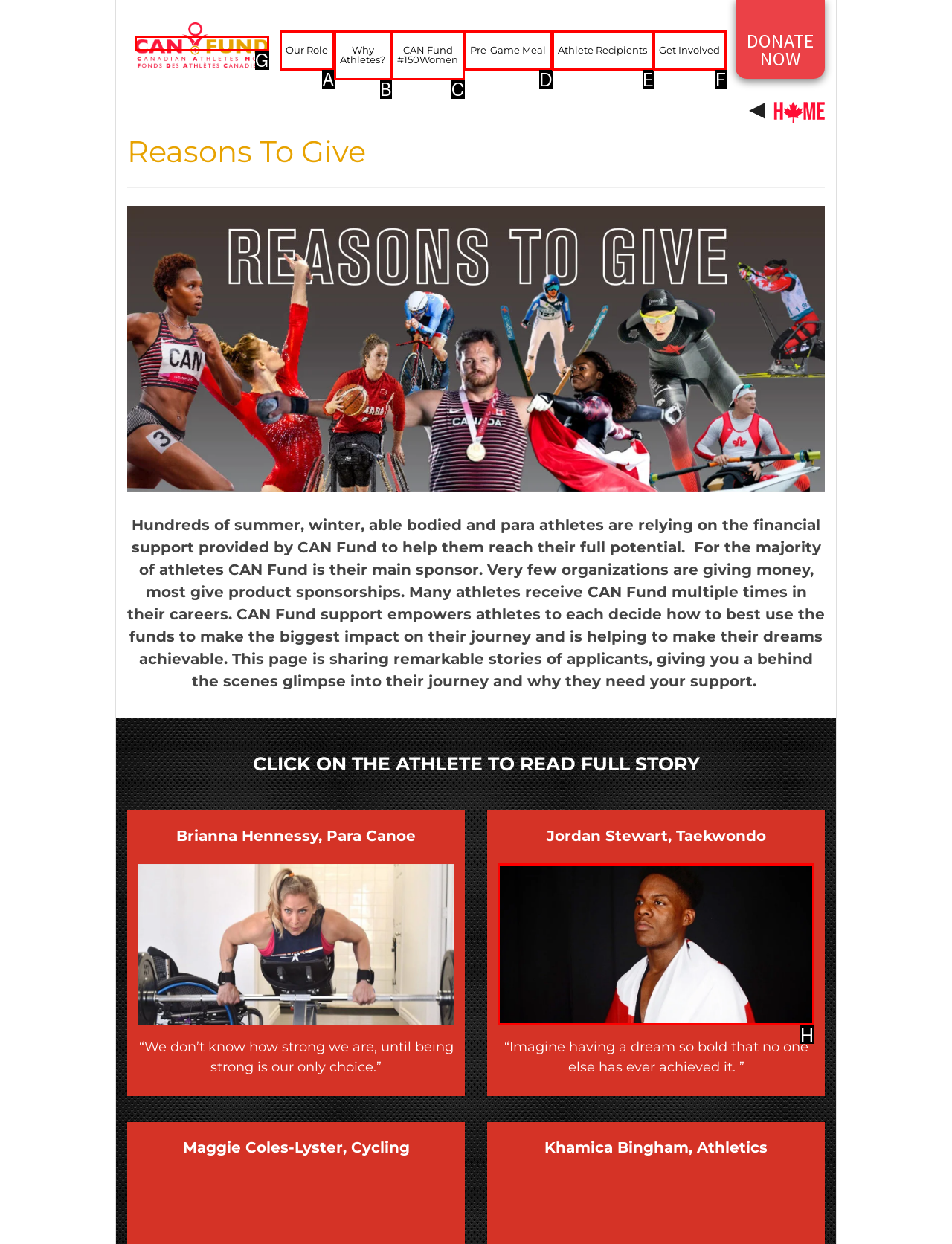Indicate which UI element needs to be clicked to fulfill the task: Learn more about Jordan Stewart, Taekwondo
Answer with the letter of the chosen option from the available choices directly.

H